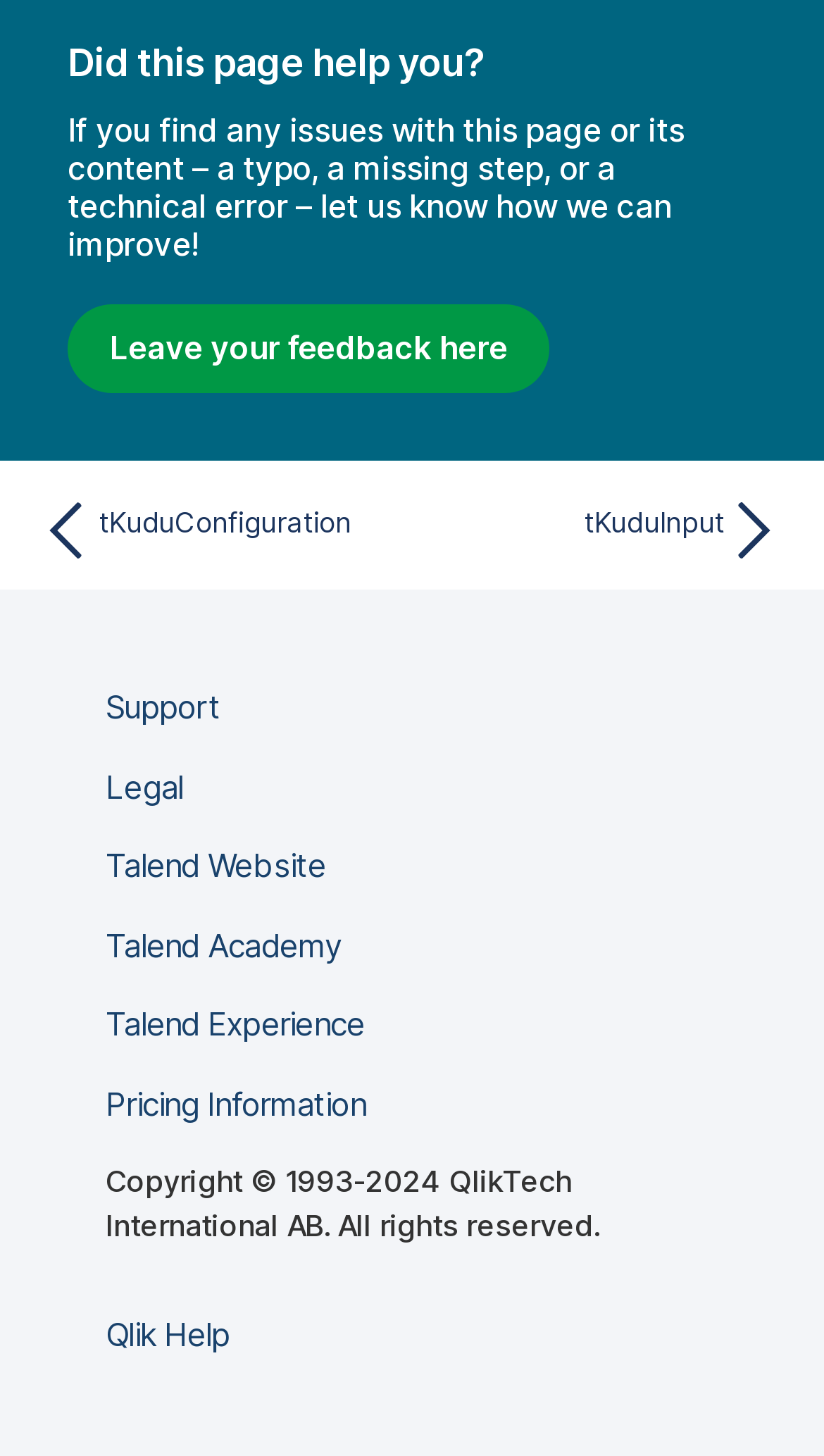Ascertain the bounding box coordinates for the UI element detailed here: "Talend Experience". The coordinates should be provided as [left, top, right, bottom] with each value being a float between 0 and 1.

[0.128, 0.69, 0.443, 0.717]